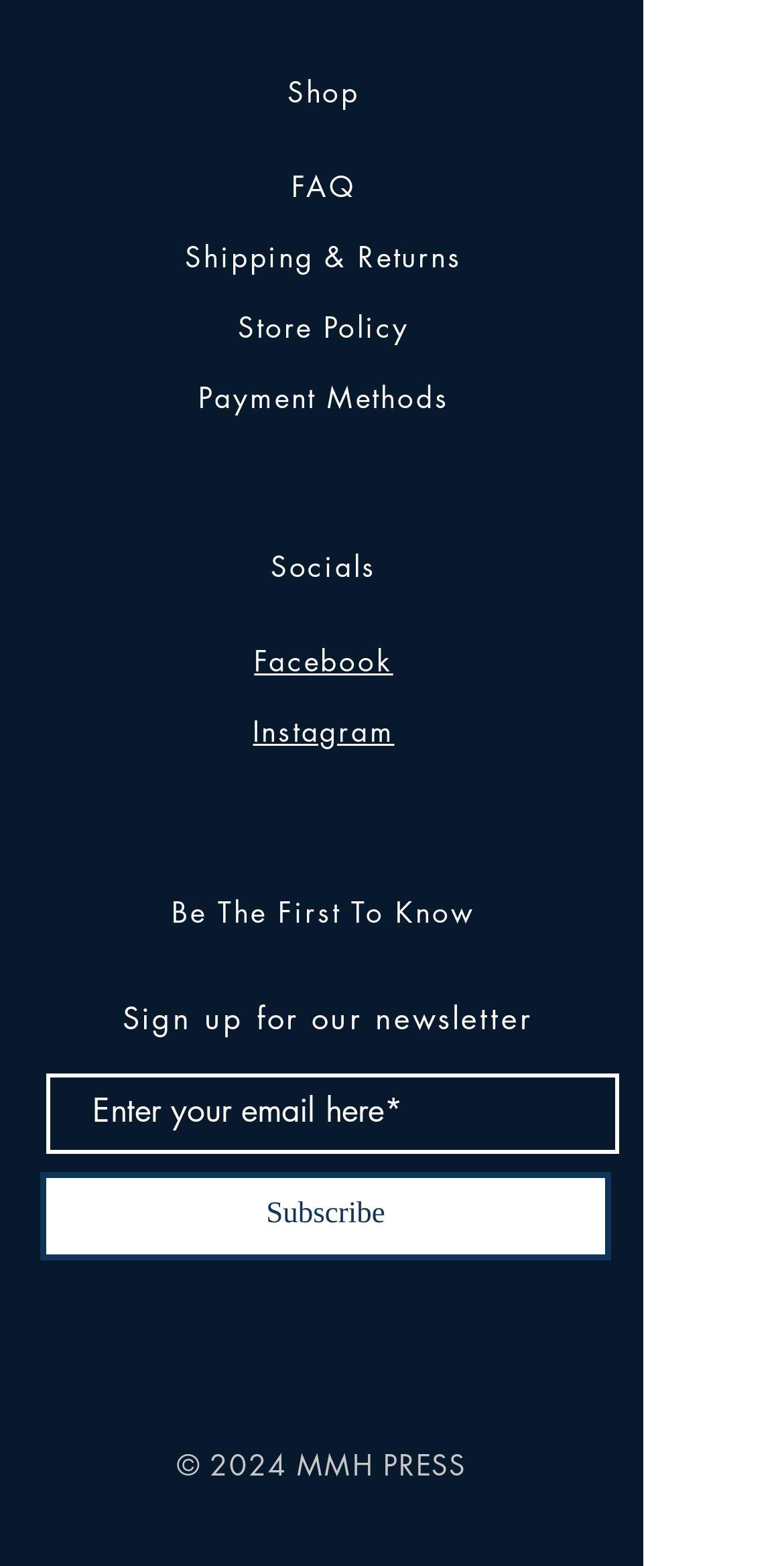Refer to the image and offer a detailed explanation in response to the question: What social media platforms are linked?

The social media links are located in the middle section of the webpage and include links to Facebook and Instagram. These links allow users to visit the website's social media profiles.